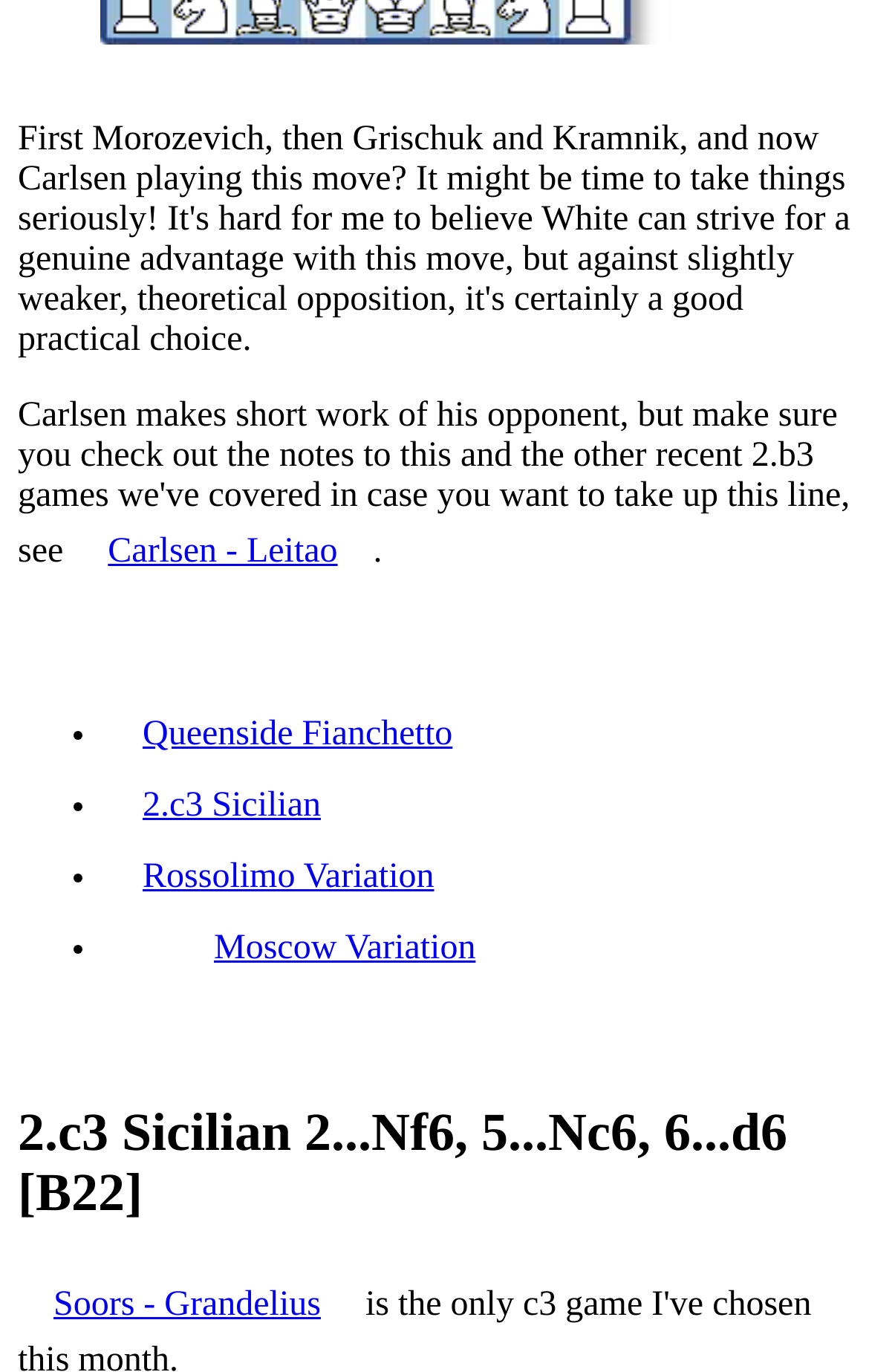What is the first chess opening listed?
Based on the visual, give a brief answer using one word or a short phrase.

Carlsen - Leitao